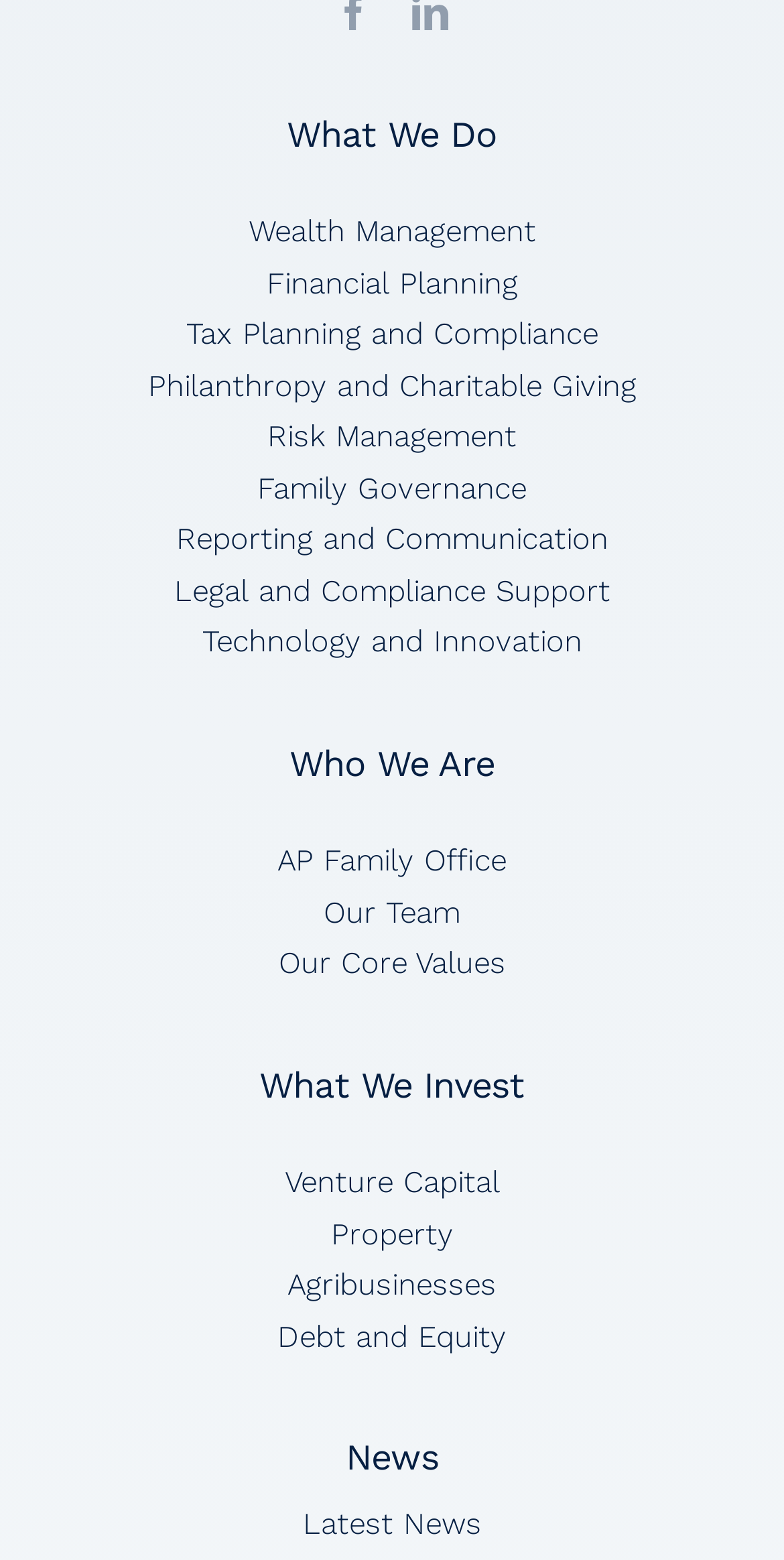What is the last investment type listed?
Give a one-word or short phrase answer based on the image.

Debt and Equity